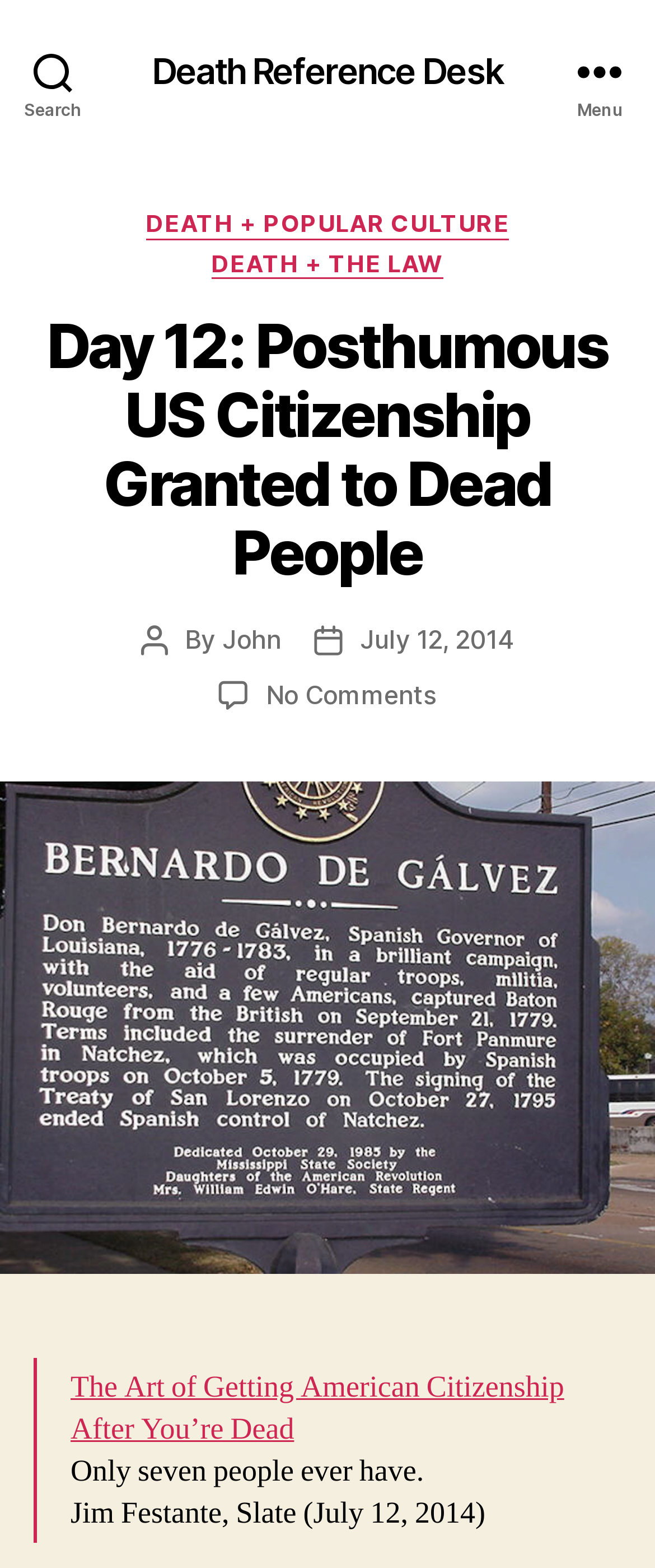How many categories are listed?
Based on the image, answer the question with as much detail as possible.

I counted the number of links under the 'Categories' heading, which are 'DEATH + POPULAR CULTURE' and 'DEATH + THE LAW', so there are 2 categories listed.